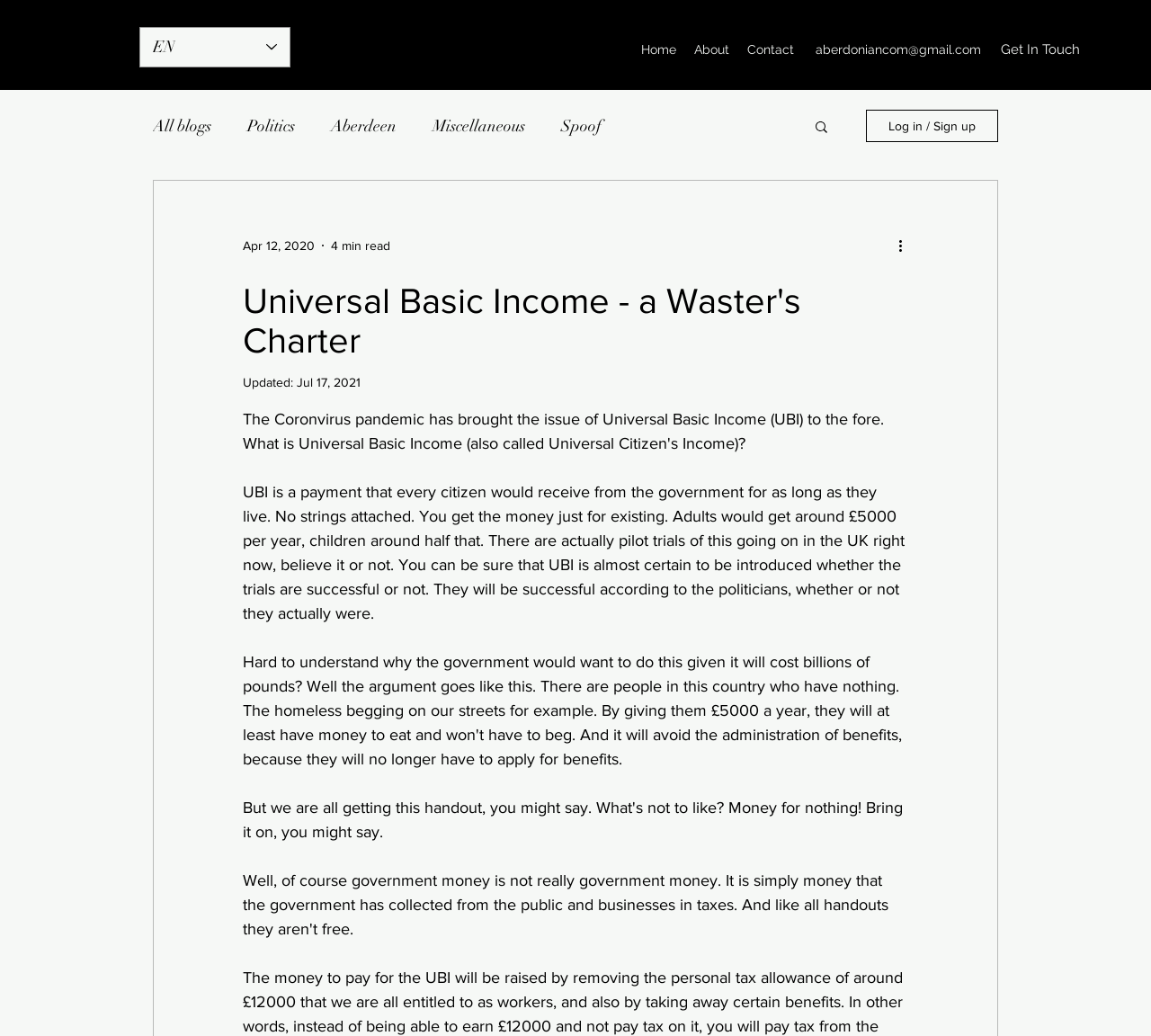Offer a thorough description of the webpage.

The webpage is about Universal Basic Income (UBI) and its concept. At the top, there is a navigation bar with links to "Home", "About", and "Contact" on the left side, and an email address "aberdoniancom@gmail.com" and a "Get In Touch" link on the right side. Below the navigation bar, there is a language selector with the current selection being "EN".

On the left side of the page, there is a blog navigation menu with links to "All blogs", "Politics", "Aberdeen", "Miscellaneous", and "Spoof". Next to the blog menu, there is a search button with a magnifying glass icon.

The main content of the page is an article about UBI, with a heading "Universal Basic Income - a Waster's Charter". The article is dated "Apr 12, 2020" and has a "4 min read" label. The content of the article explains what UBI is, stating that it is a payment that every citizen would receive from the government for as long as they live, with no strings attached. The article also mentions that there are pilot trials of UBI going on in the UK.

On the top right side of the article, there is a "Log in / Sign up" button, and below it, there is a "More actions" button with a dropdown icon.